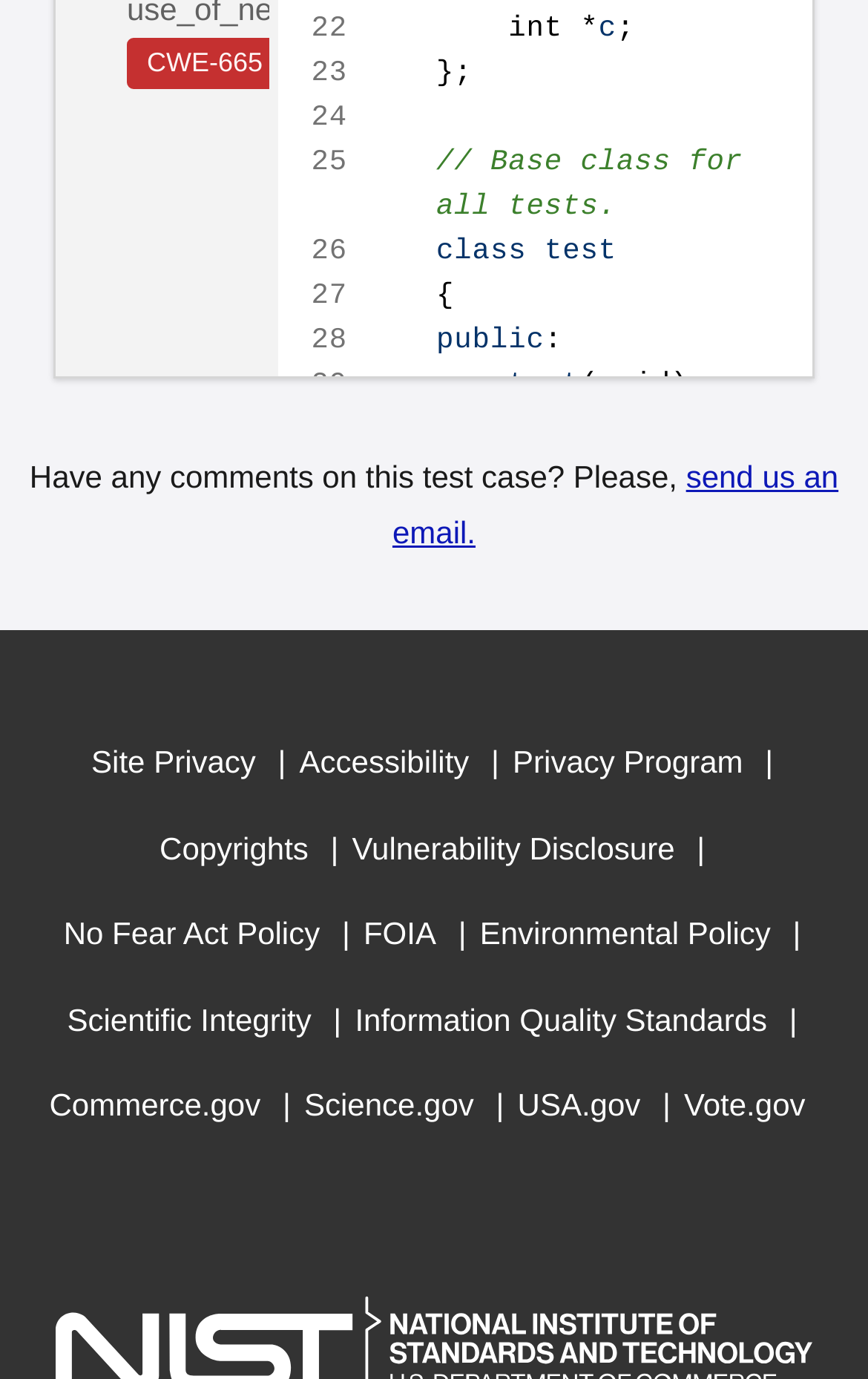Please determine the bounding box coordinates of the element's region to click for the following instruction: "Visit 'Site Privacy'".

[0.105, 0.522, 0.295, 0.584]